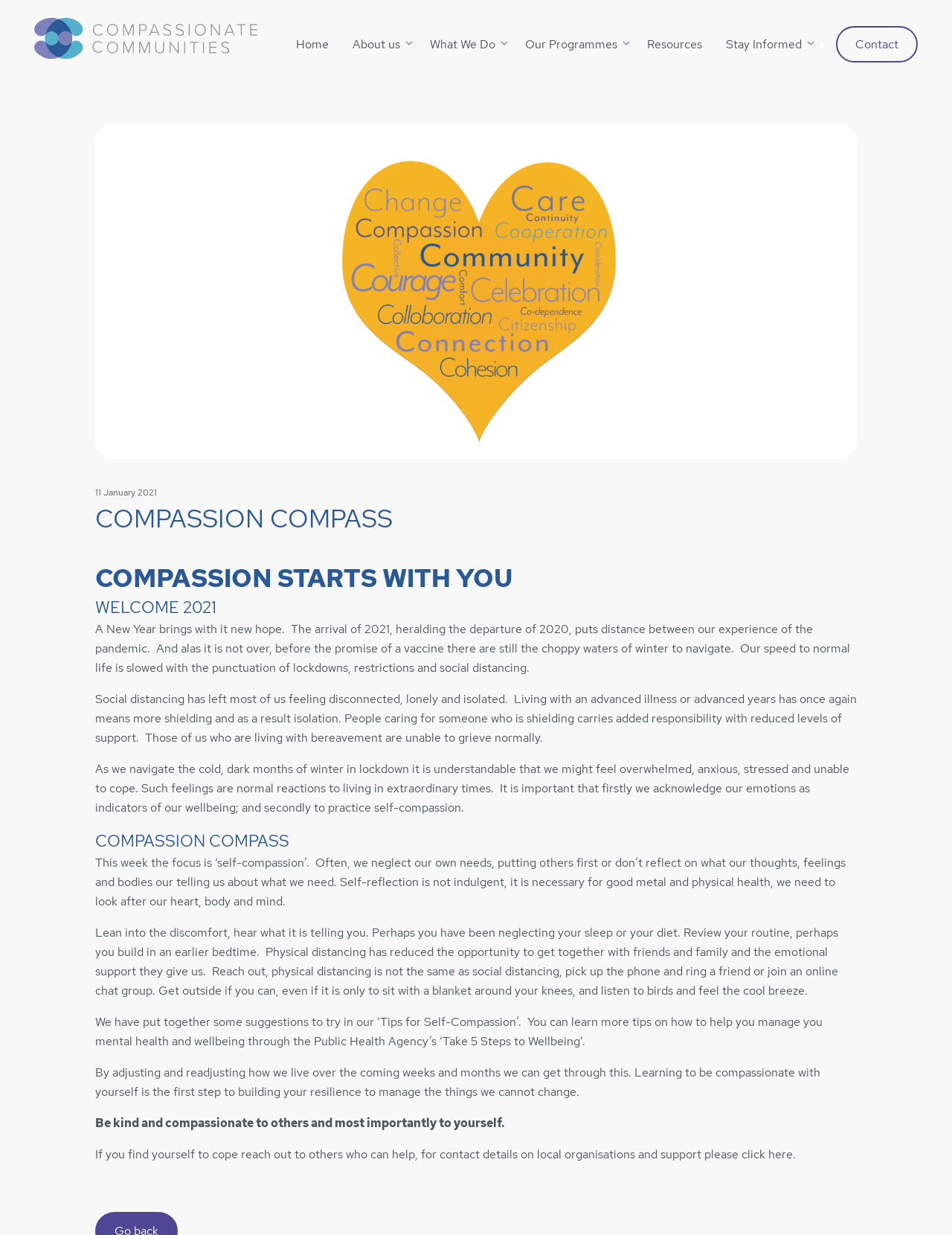What is the name of the organization?
Give a single word or phrase as your answer by examining the image.

Compassionate Communities NI